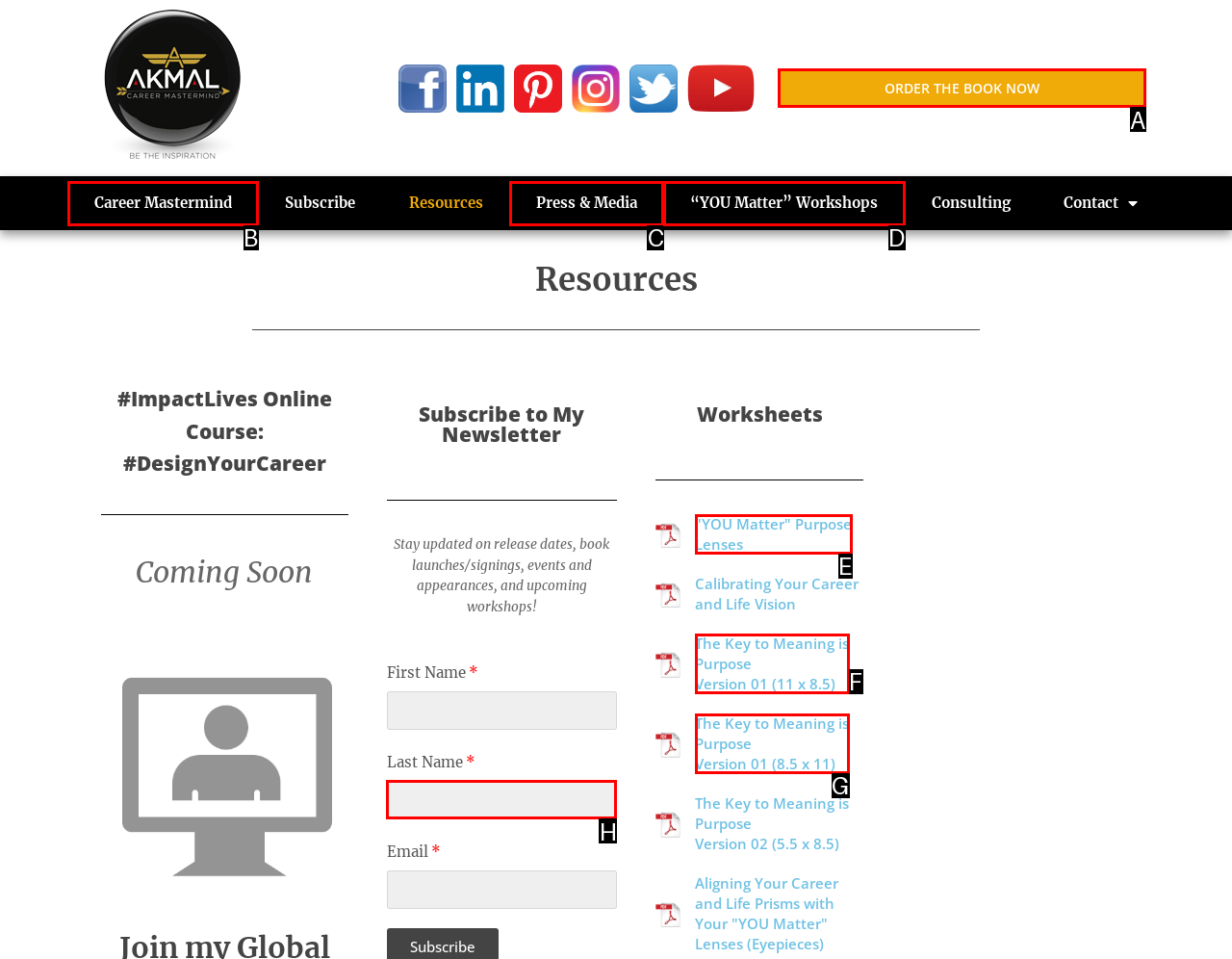Which lettered option should I select to achieve the task: Click on ORDER THE BOOK NOW button according to the highlighted elements in the screenshot?

A